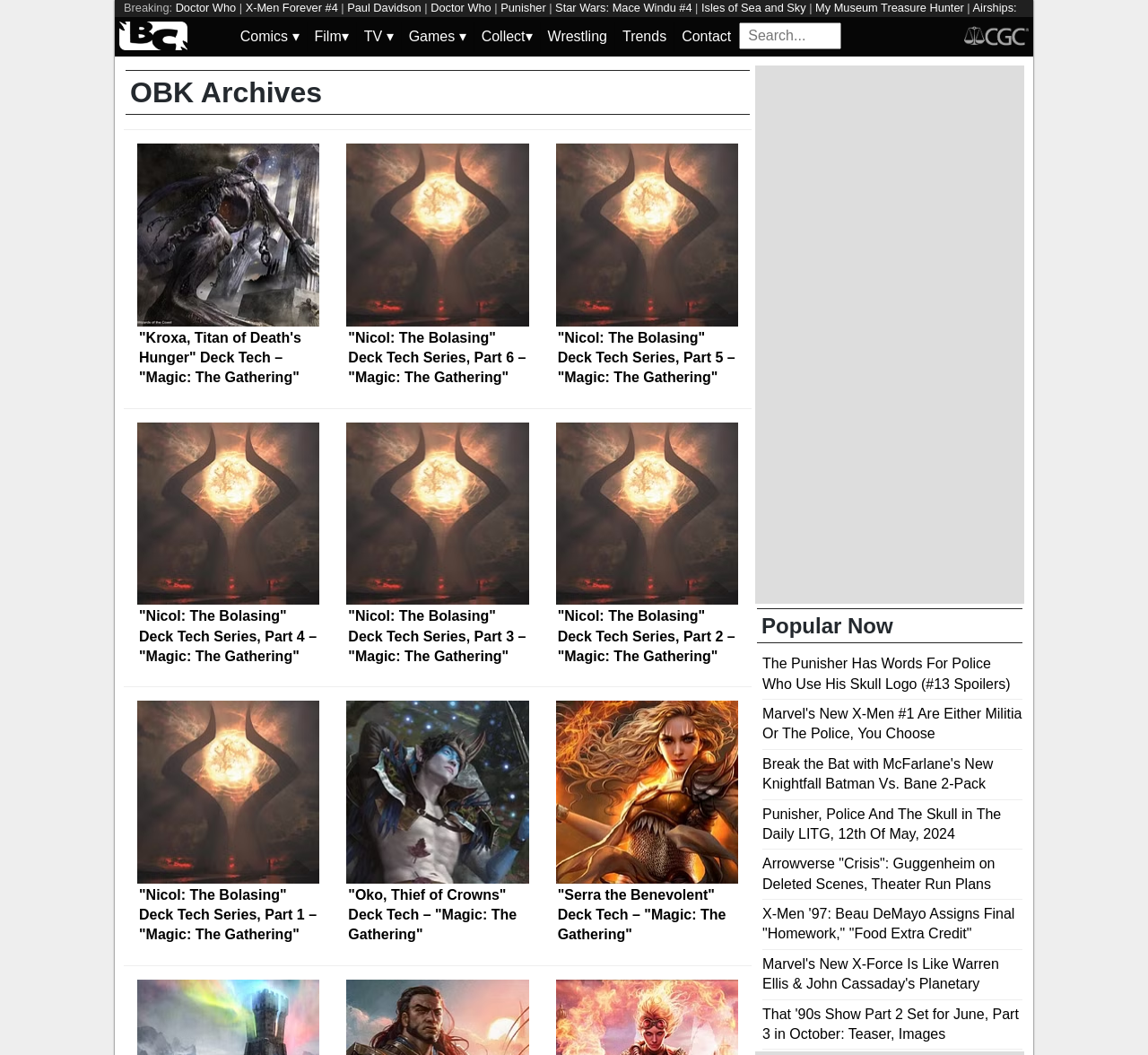Locate the bounding box coordinates of the element you need to click to accomplish the task described by this instruction: "Click on the link to leave a comment".

None